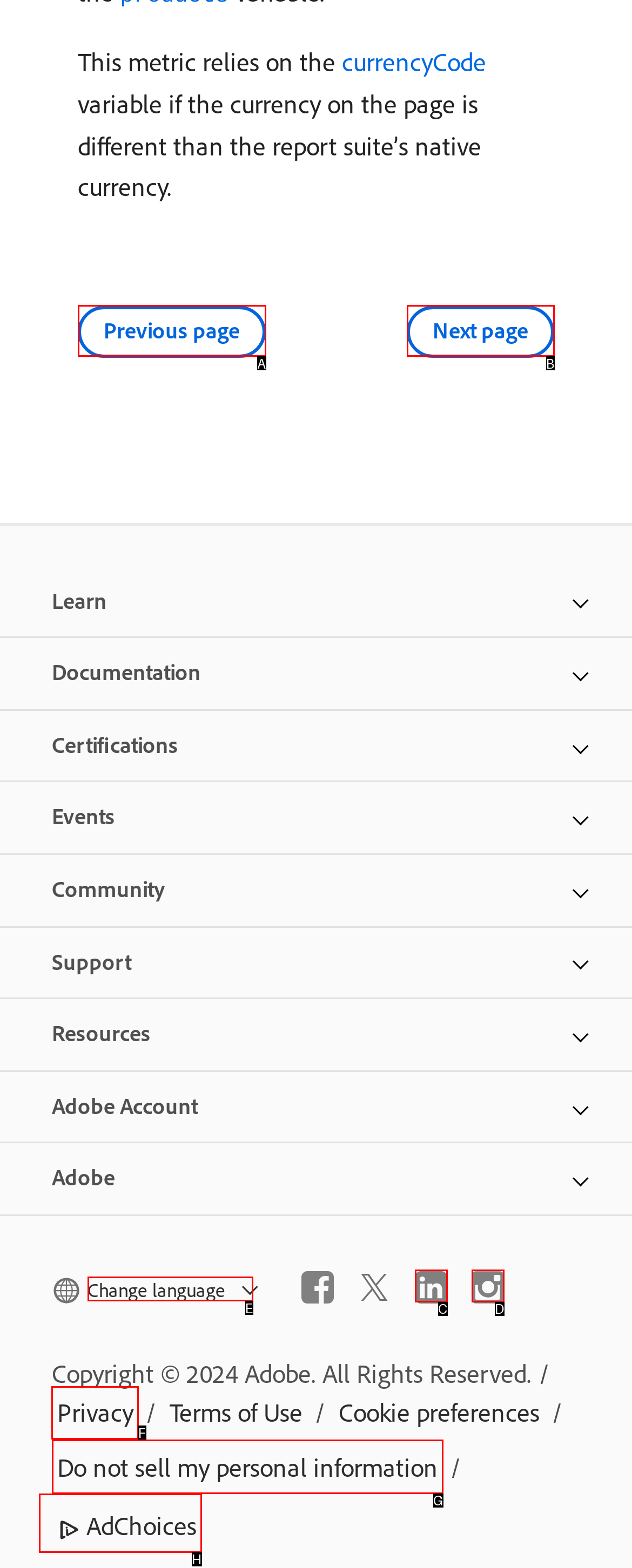Determine the HTML element to click for the instruction: Check the 'Privacy' policy.
Answer with the letter corresponding to the correct choice from the provided options.

F